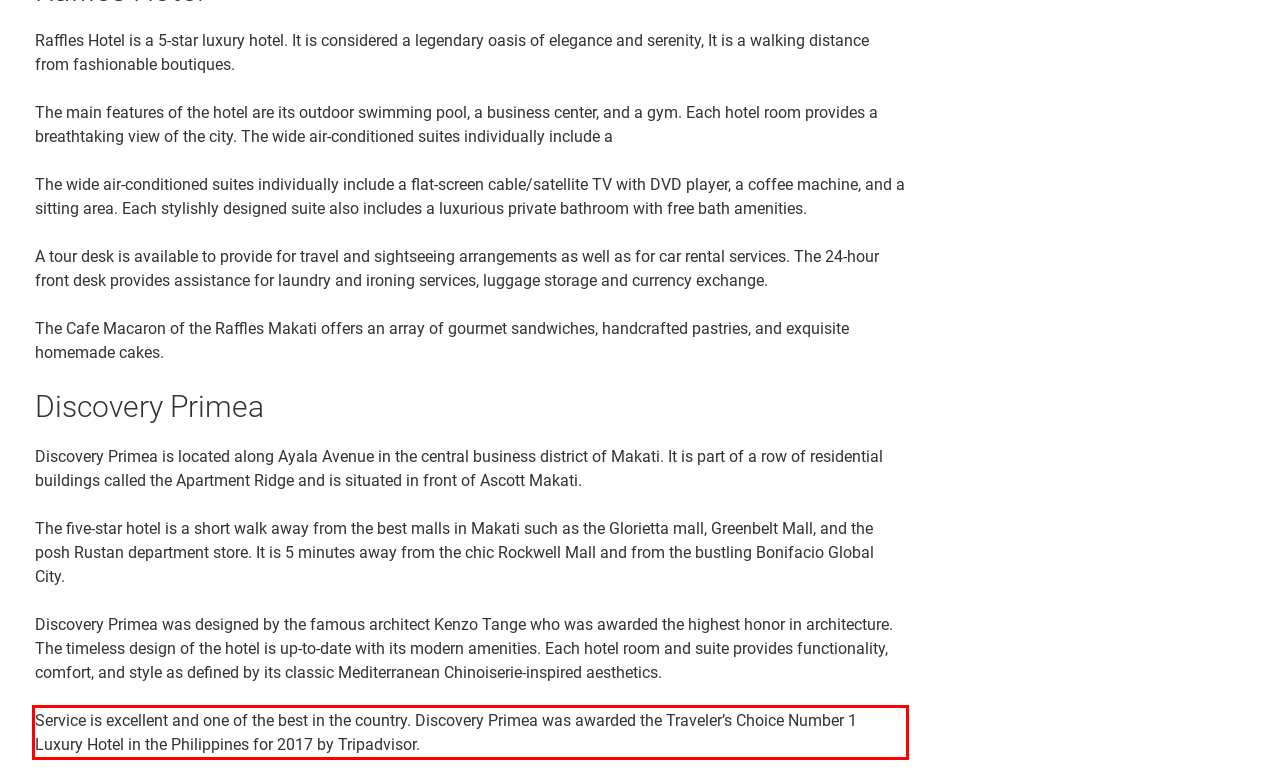You are given a screenshot with a red rectangle. Identify and extract the text within this red bounding box using OCR.

Service is excellent and one of the best in the country. Discovery Primea was awarded the Traveler’s Choice Number 1 Luxury Hotel in the Philippines for 2017 by Tripadvisor.